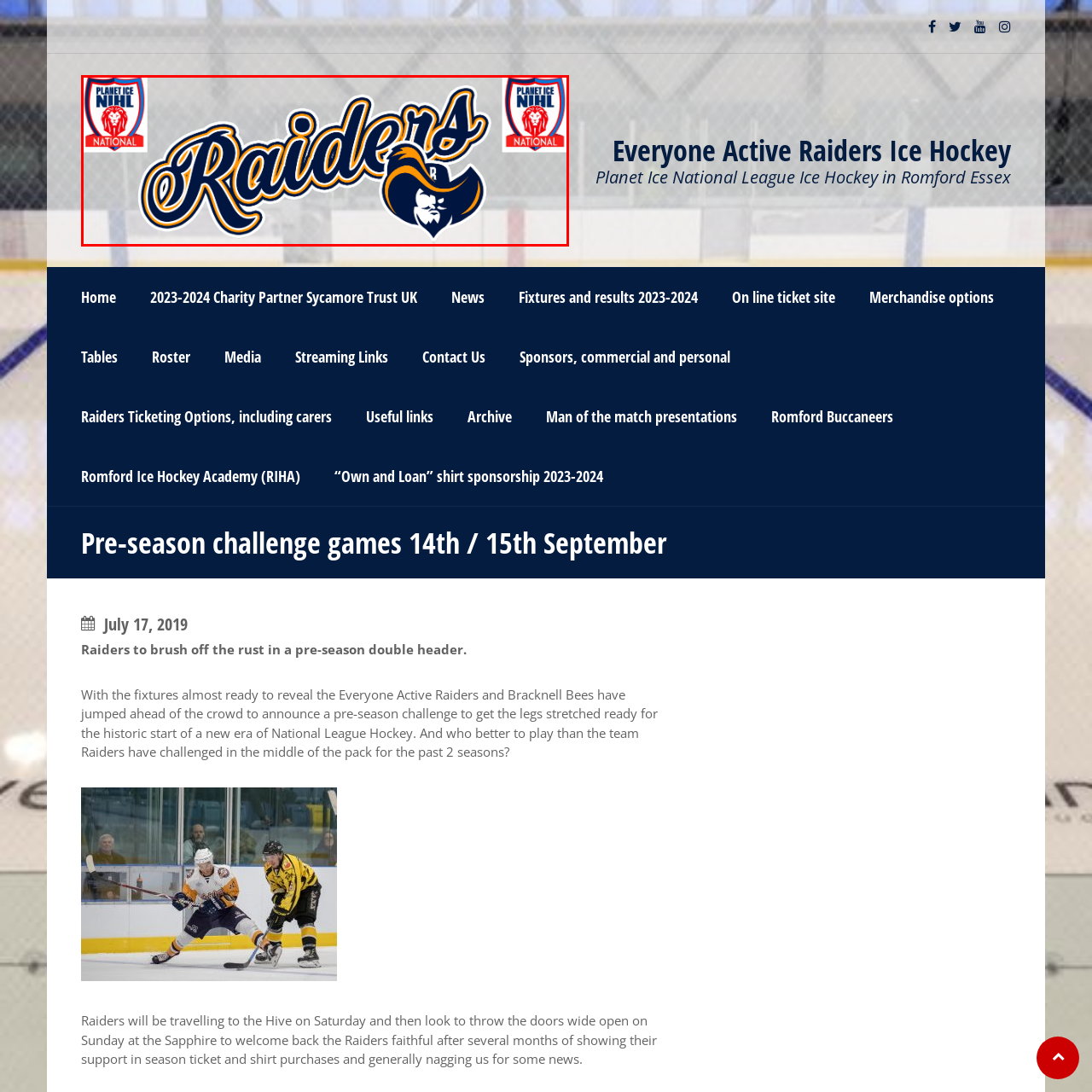What is the setting of the backdrop?
Check the image enclosed by the red bounding box and reply to the question using a single word or phrase.

Ice rink